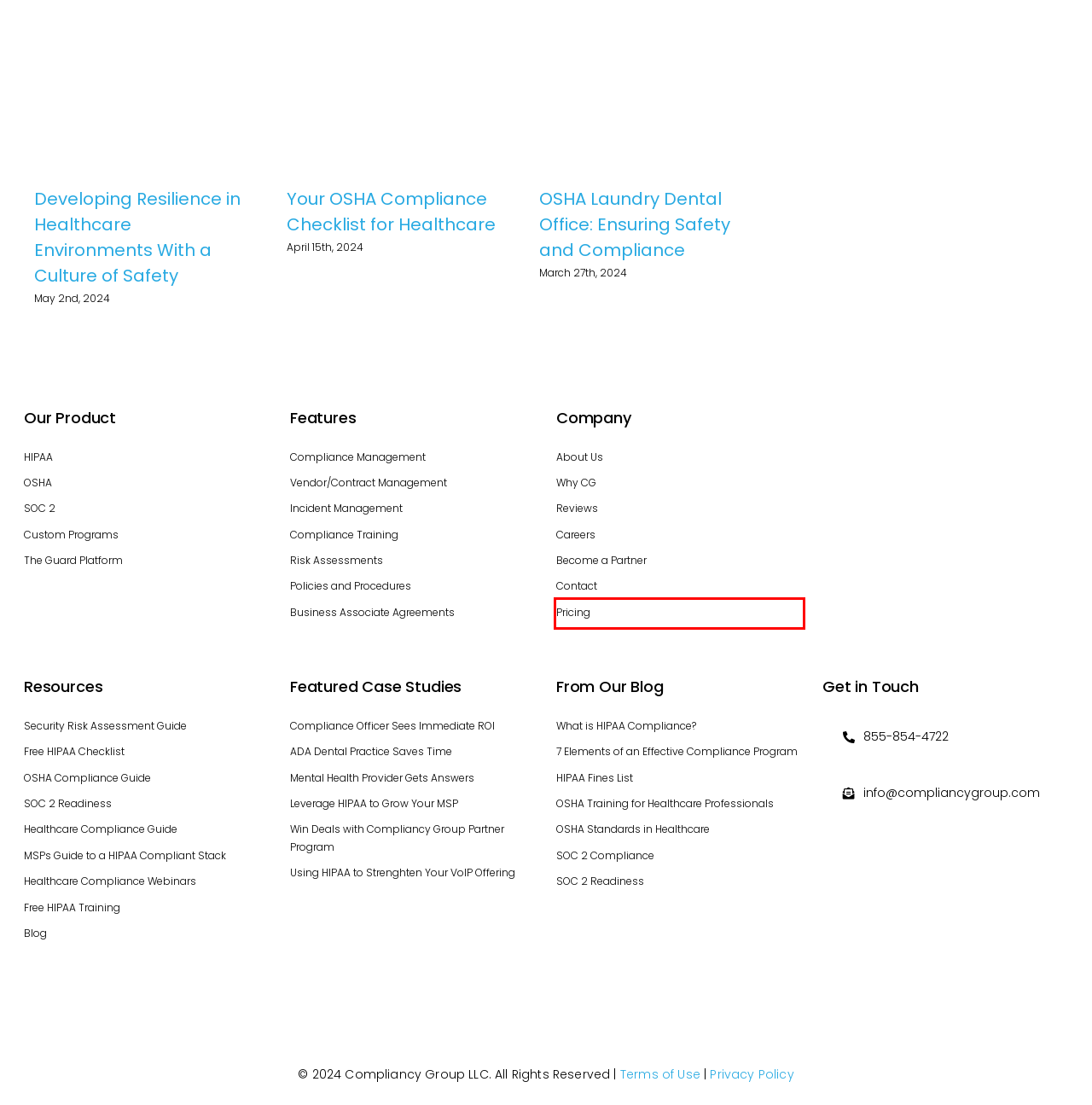You are given a screenshot of a webpage within which there is a red rectangle bounding box. Please choose the best webpage description that matches the new webpage after clicking the selected element in the bounding box. Here are the options:
A. Developing Resilience in Healthcare Environments With a Culture of Safety
B. OSHA Laundry Dental Office: Ensuring Safety and Compliance
C. What is HIPAA Compliance? | HIPAA Guidelines & Regulations
D. HIPAA Compliant VOIP Service for Phone.com | Compliancy Group
E. Healthcare Compliance Software Pricing | Compliancy Group
F. Vendor & Contract Management - Compliancy Group
G. Sources Sole Practitioners HIPAA Compliance | Compliancy Group
H. The Guard Compliance Dashboard - Compliancy Group

E